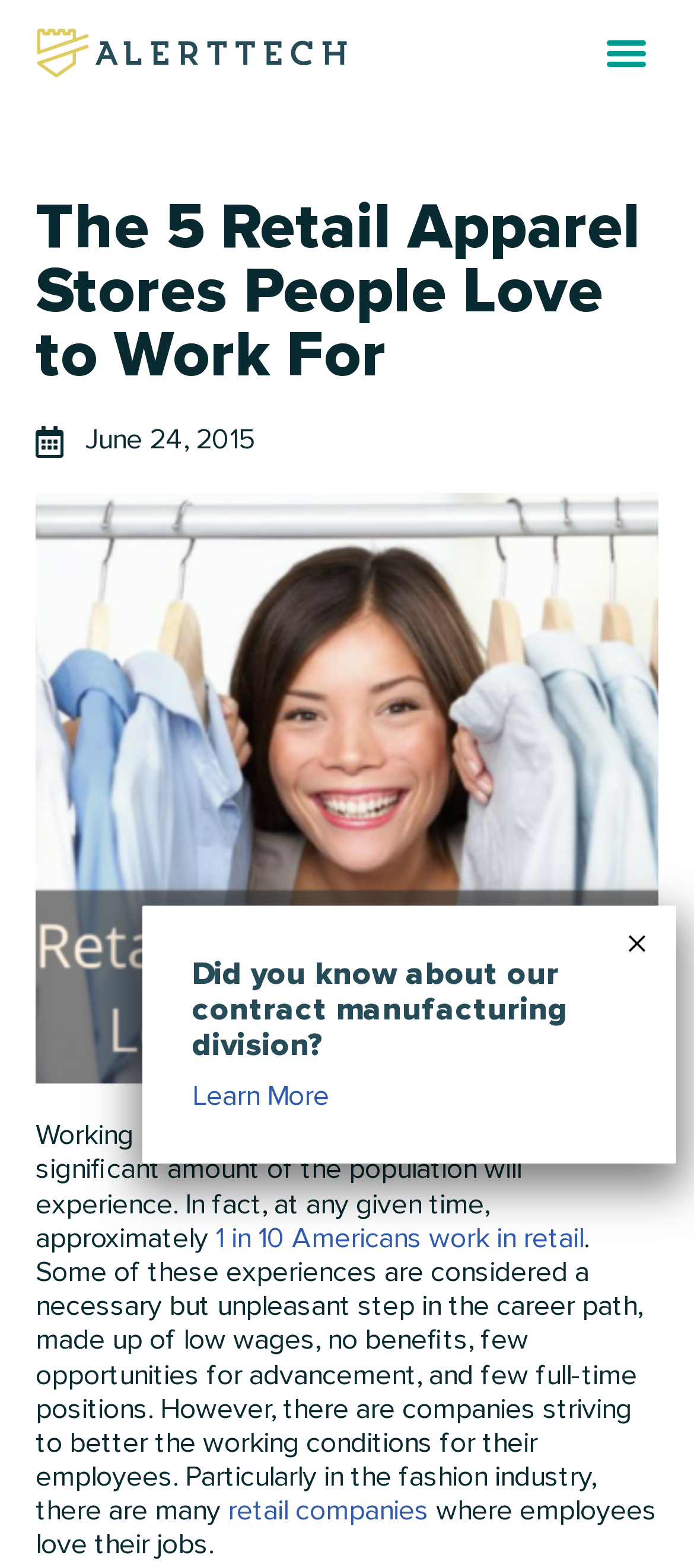Determine the bounding box coordinates of the UI element described below. Use the format (top-left x, top-left y, bottom-right x, bottom-right y) with floating point numbers between 0 and 1: retail companies

[0.328, 0.952, 0.618, 0.975]